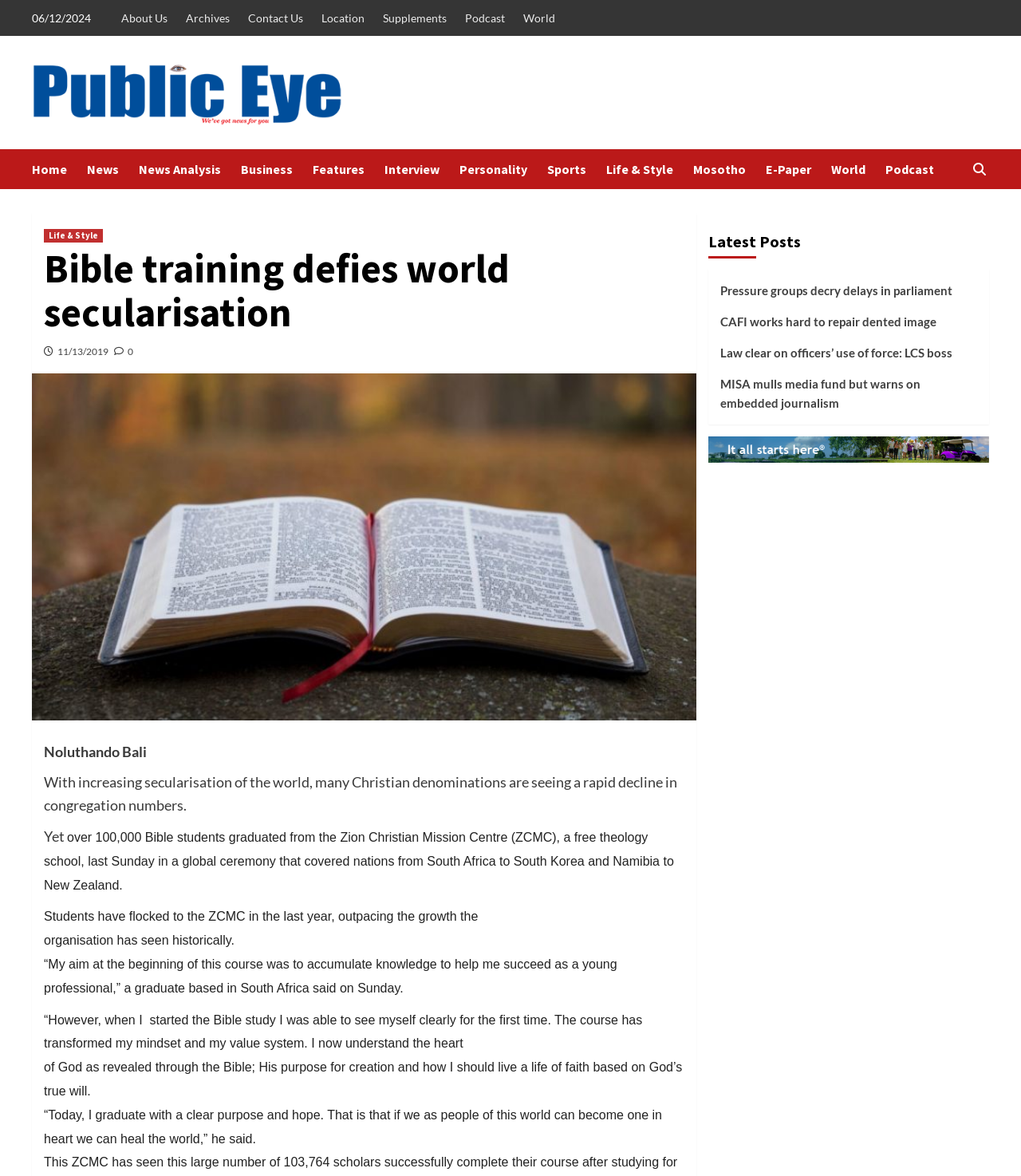What is the date mentioned at the top of the webpage?
Using the image, give a concise answer in the form of a single word or short phrase.

06/12/2024